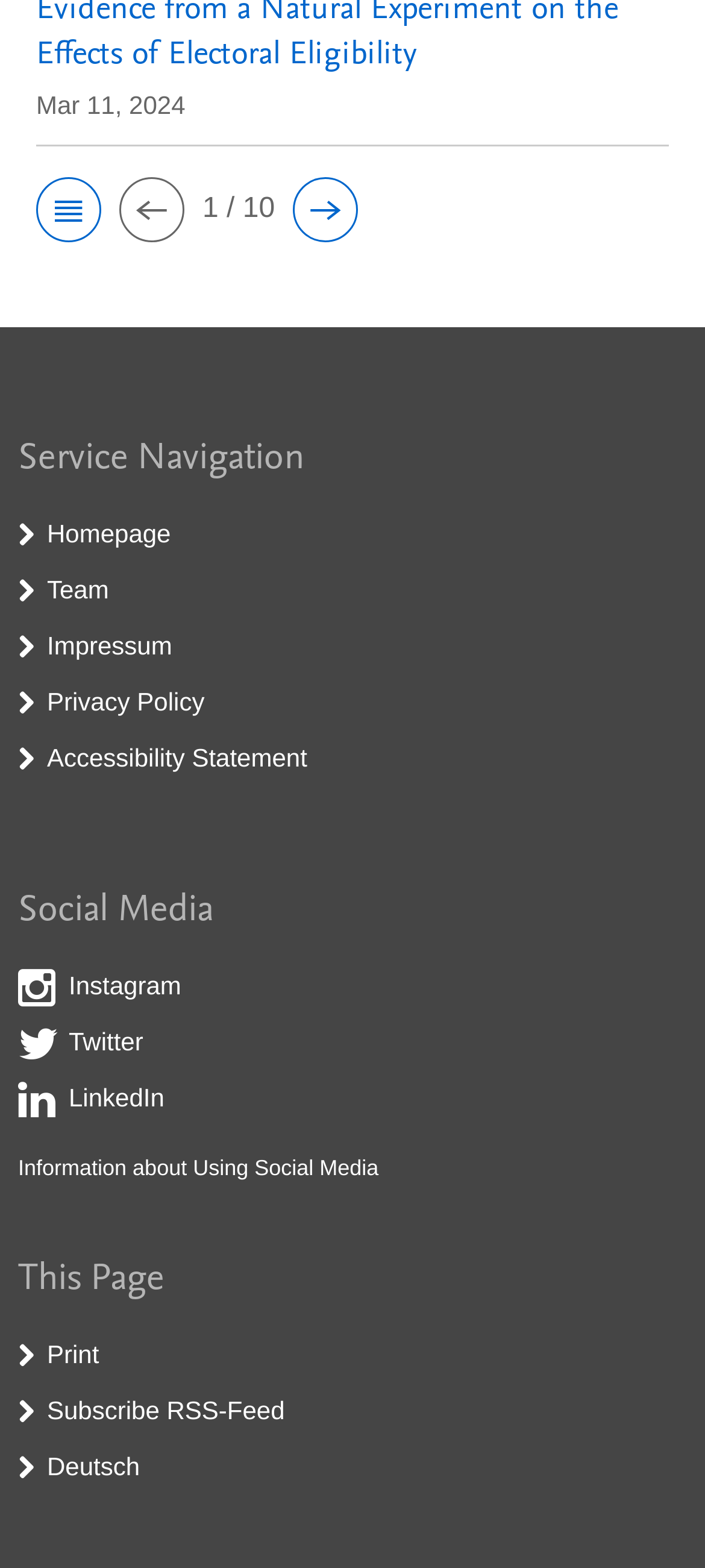Using the webpage screenshot and the element description Impressum, determine the bounding box coordinates. Specify the coordinates in the format (top-left x, top-left y, bottom-right x, bottom-right y) with values ranging from 0 to 1.

[0.067, 0.402, 0.244, 0.421]